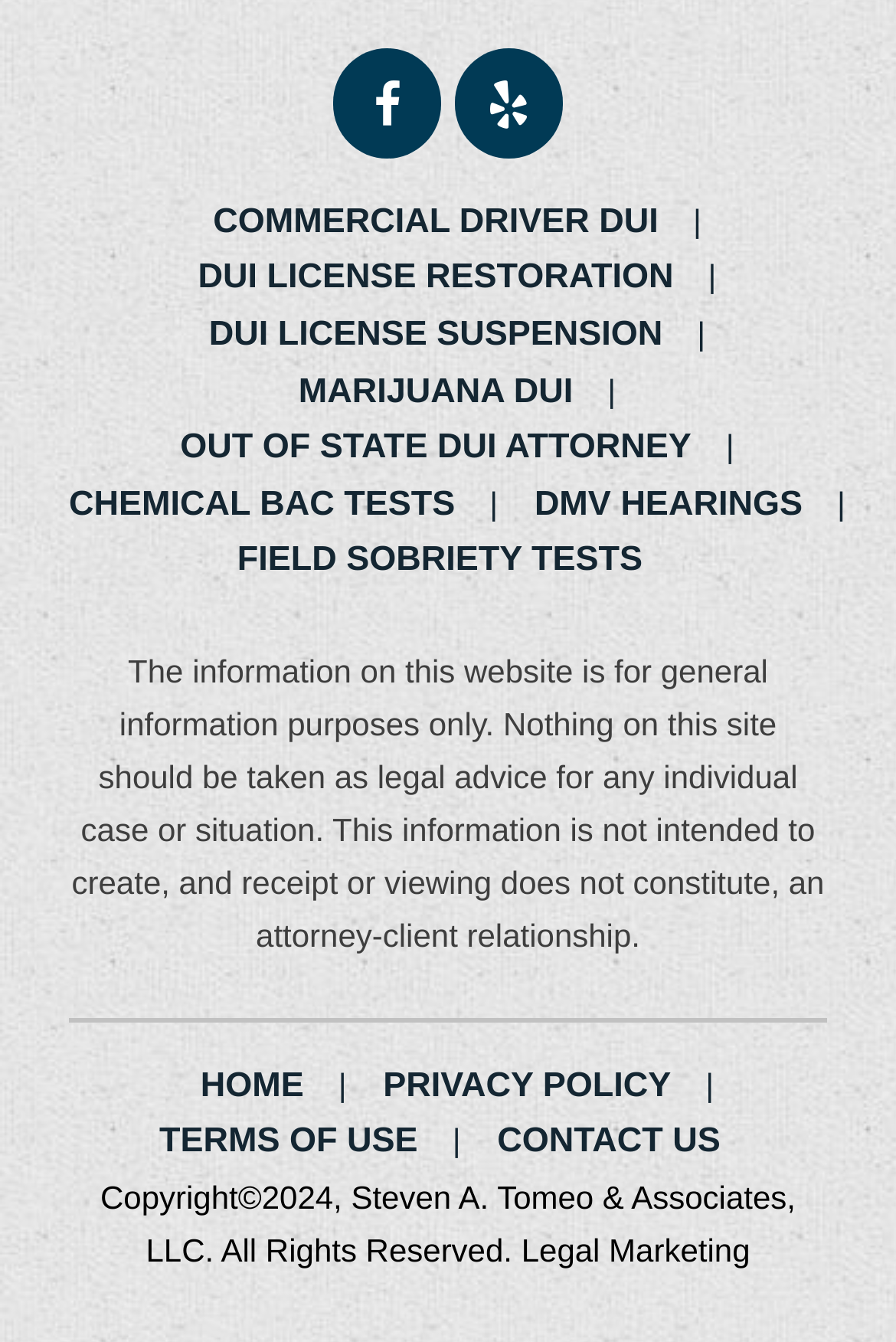Please find and report the bounding box coordinates of the element to click in order to perform the following action: "Learn about MARIJUANA DUI". The coordinates should be expressed as four float numbers between 0 and 1, in the format [left, top, right, bottom].

[0.308, 0.277, 0.665, 0.306]